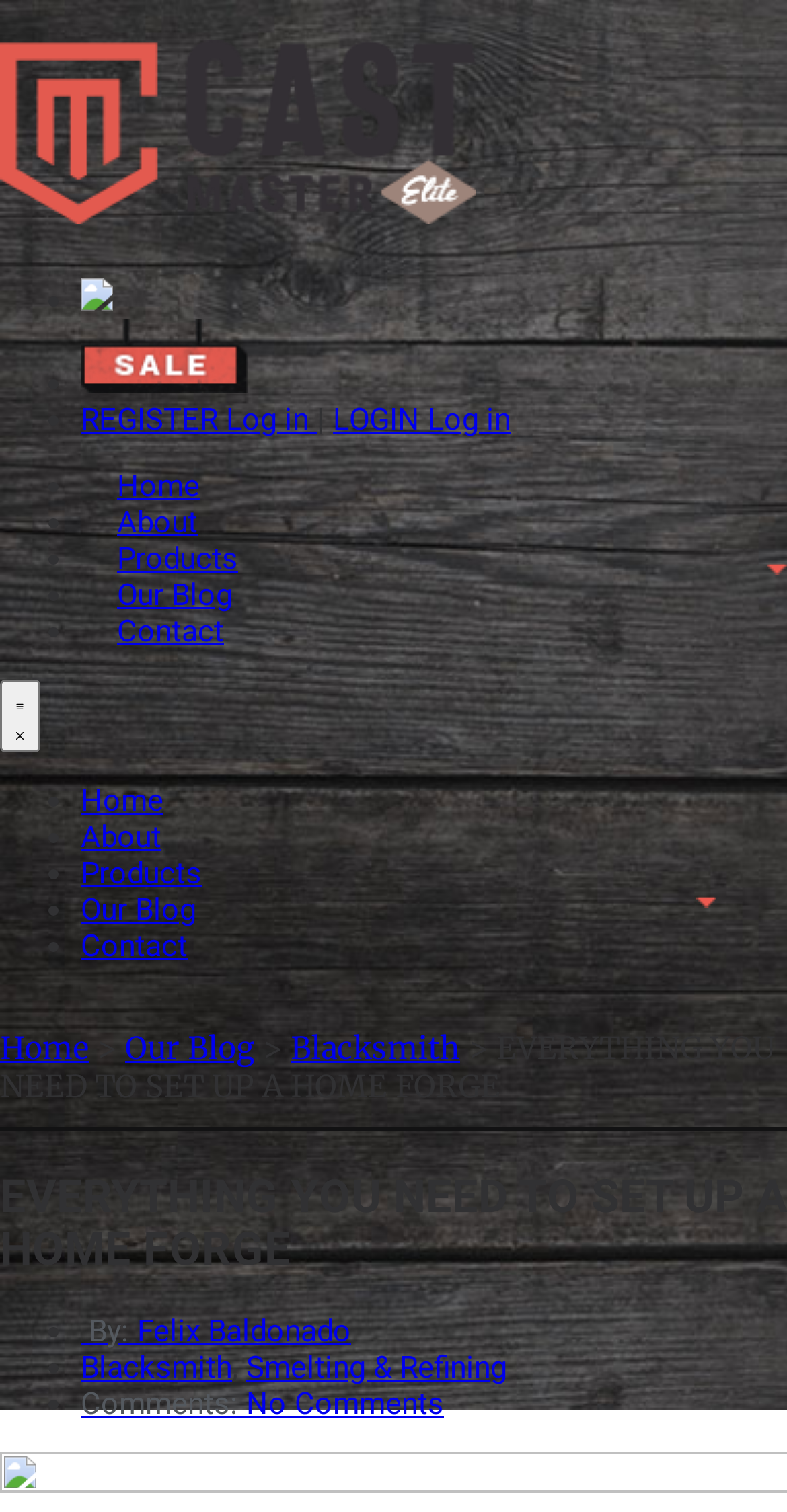Please pinpoint the bounding box coordinates for the region I should click to adhere to this instruction: "Click the 'LOGIN Log in' link".

[0.423, 0.266, 0.649, 0.29]